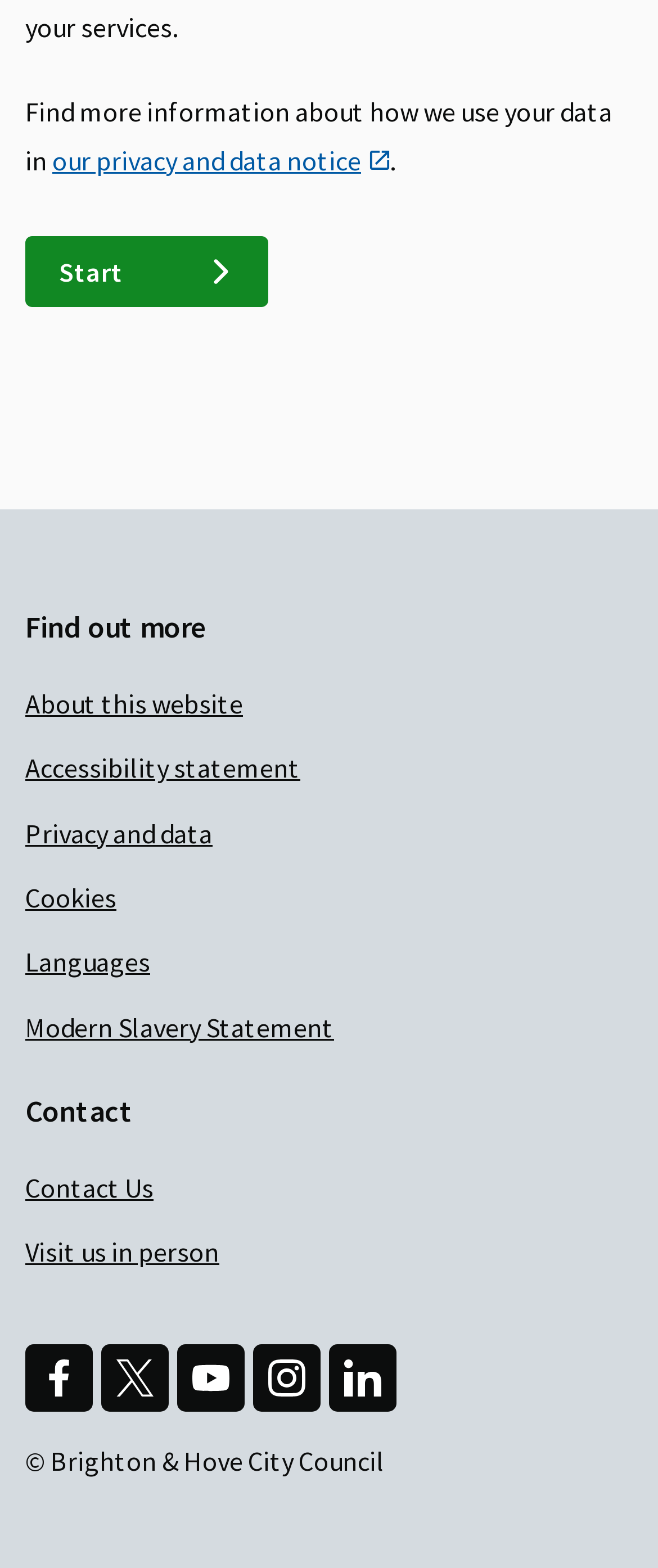Please give the bounding box coordinates of the area that should be clicked to fulfill the following instruction: "Find out more about the website". The coordinates should be in the format of four float numbers from 0 to 1, i.e., [left, top, right, bottom].

[0.038, 0.389, 0.962, 0.67]